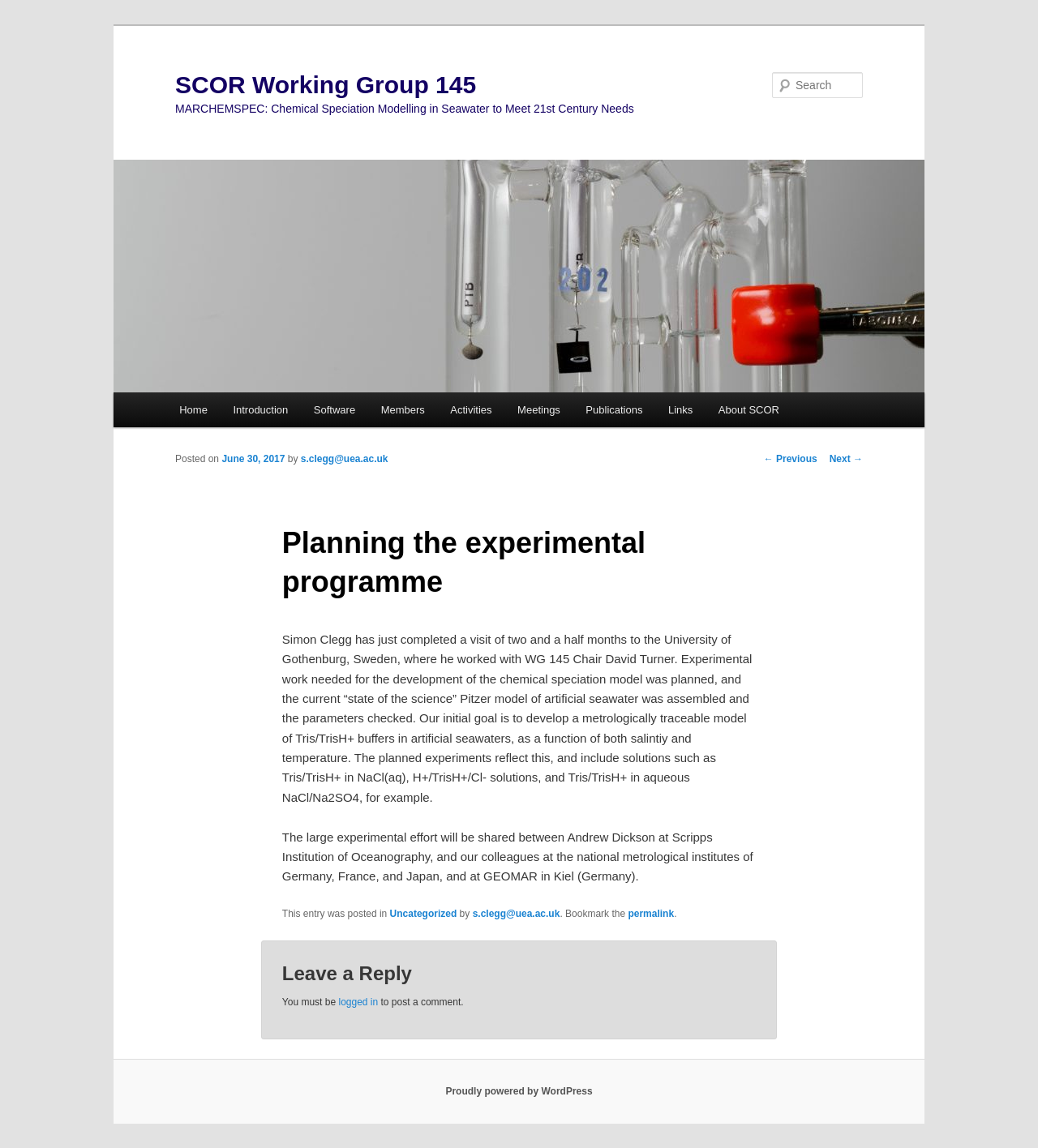Find the bounding box of the web element that fits this description: "OJS Journal List".

None